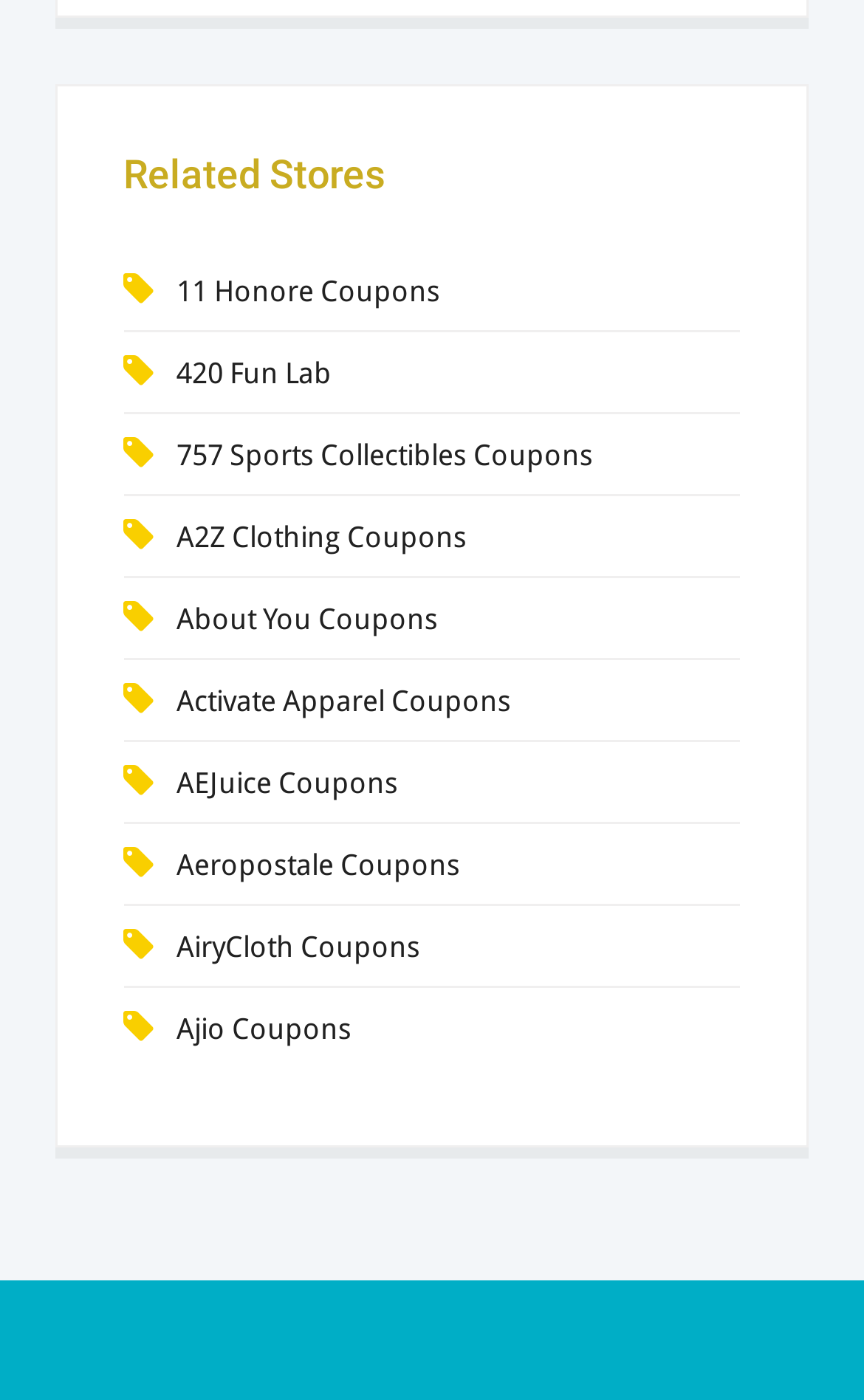Kindly respond to the following question with a single word or a brief phrase: 
How many characters are in the name of the last store listed?

4